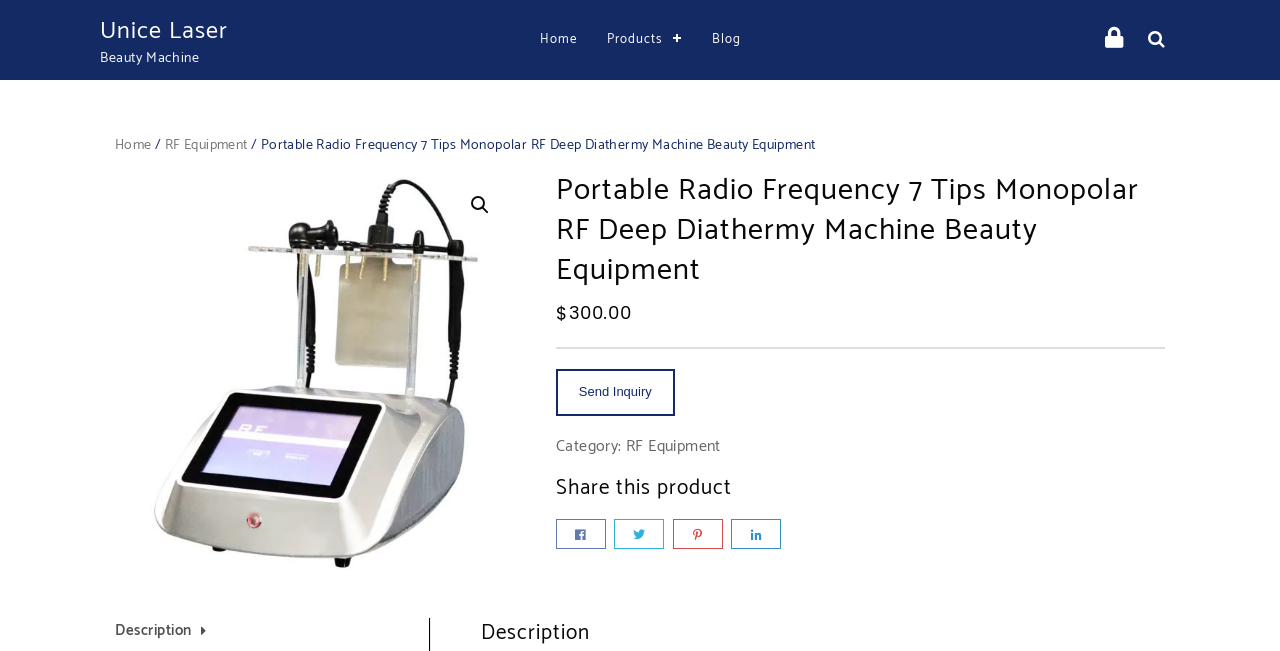Deliver a detailed narrative of the webpage's visual and textual elements.

This webpage is about a product called "Portable Radio Frequency 7 Tips Monopolar RF Deep Diathermy Machine Beauty Equipment". At the top, there is a heading with the company name "Unice Laser" and a link to the company's homepage. Below it, there is a static text "Beauty Machine". 

On the top navigation bar, there are four links: "Home", "Products", "Blog", and a search icon. Below the navigation bar, there is a breadcrumb trail with links to "Home", "RF Equipment", and the product name. 

To the right of the breadcrumb trail, there is a large image of the product. Above the image, there is a heading with the product name and a price of $300.00. Below the price, there is a "Send Inquiry" button. 

Further down, there is a section with the category "RF Equipment" and a heading "Share this product" with four social media links. 

At the bottom of the page, there is a section with a heading "Description" and a link to the description.